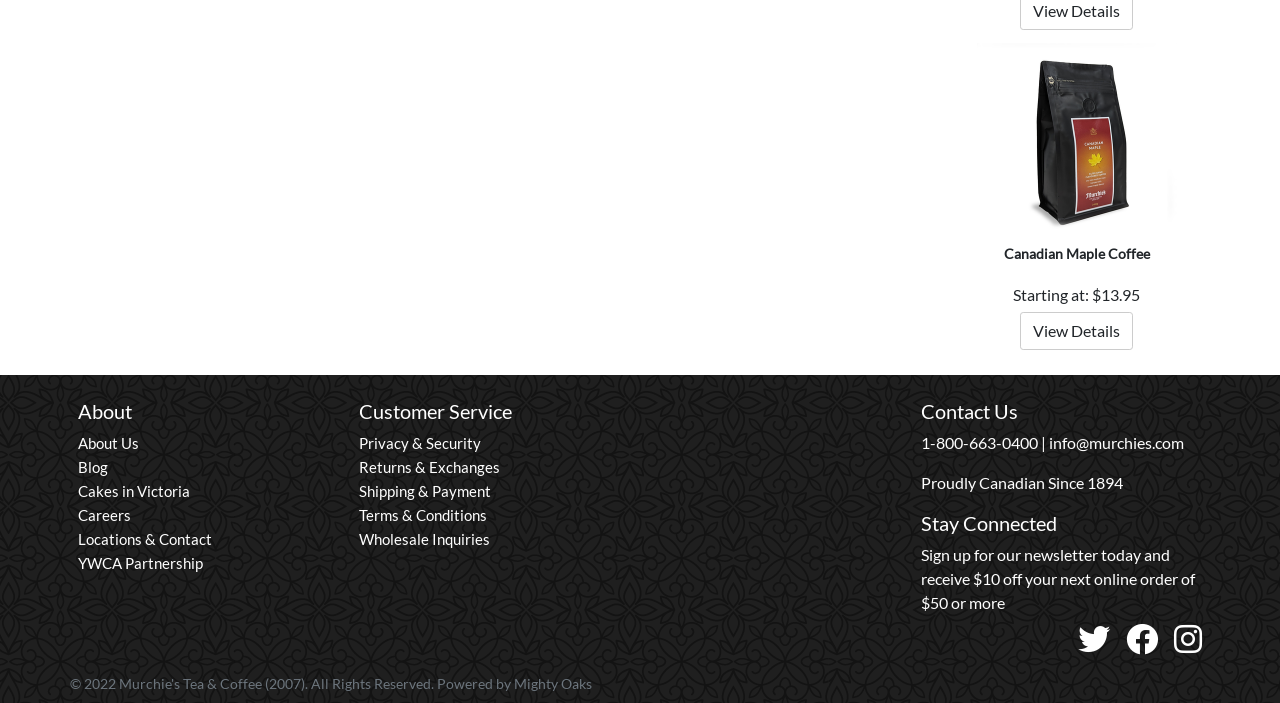Using the description "Returns & Exchanges", predict the bounding box of the relevant HTML element.

[0.28, 0.651, 0.391, 0.676]